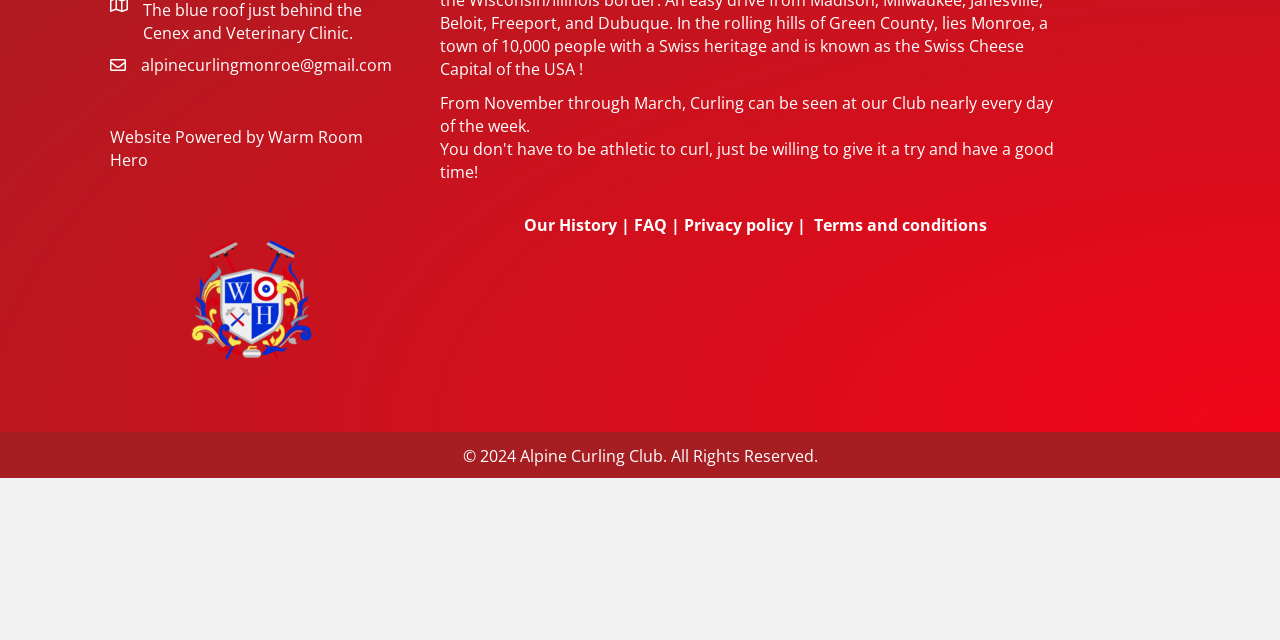Bounding box coordinates are given in the format (top-left x, top-left y, bottom-right x, bottom-right y). All values should be floating point numbers between 0 and 1. Provide the bounding box coordinate for the UI element described as: alpinecurlingmonroe@gmail.com

[0.11, 0.084, 0.306, 0.118]